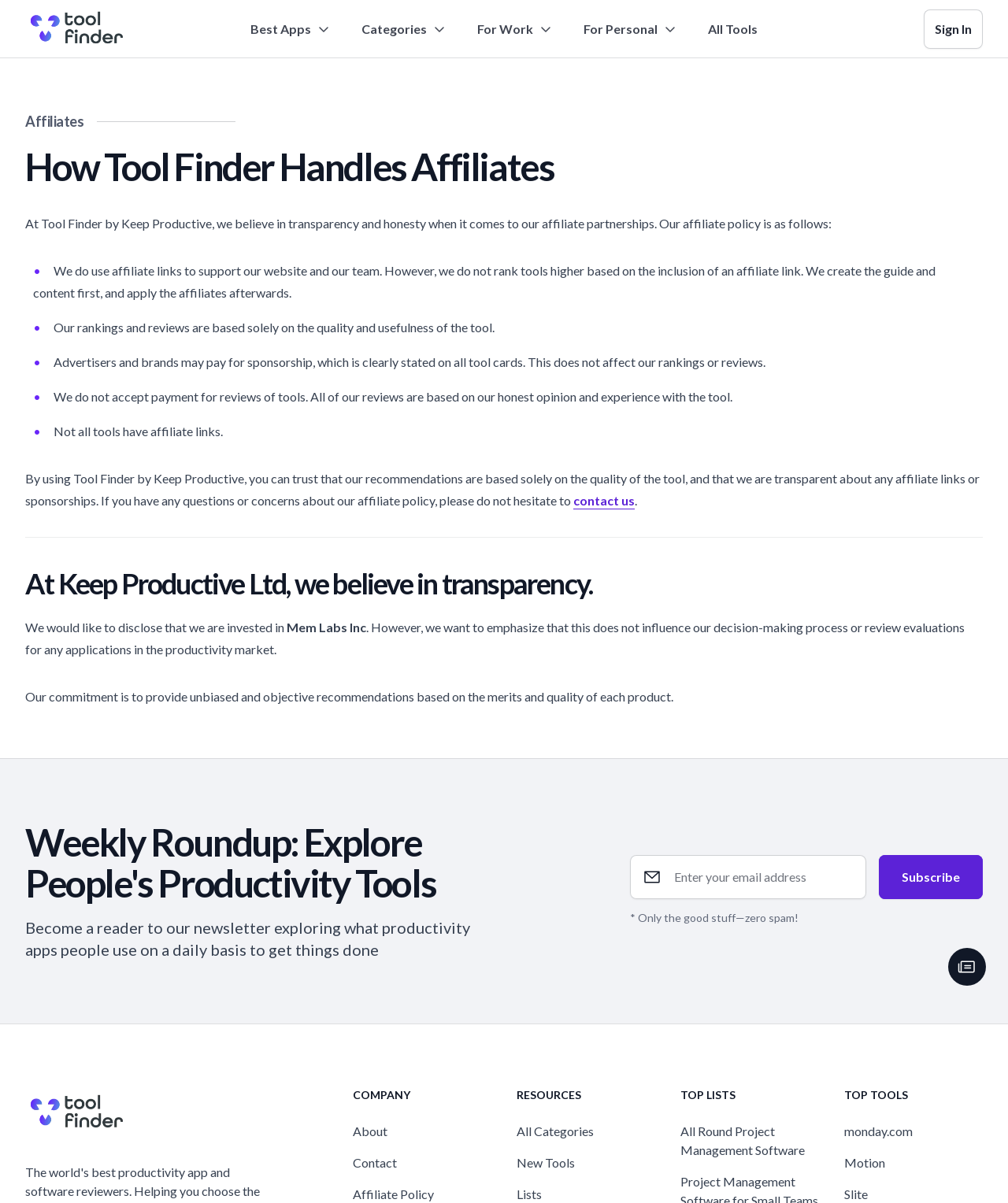What is the purpose of Tool Finder?
Answer the question in as much detail as possible.

Based on the webpage content, Tool Finder is a platform that helps users find productivity tools. The webpage provides information about the affiliate policy, which suggests that the platform earns commissions by promoting certain tools. The presence of categories, tool lists, and reviews also indicates that the platform is designed to help users discover and compare productivity tools.